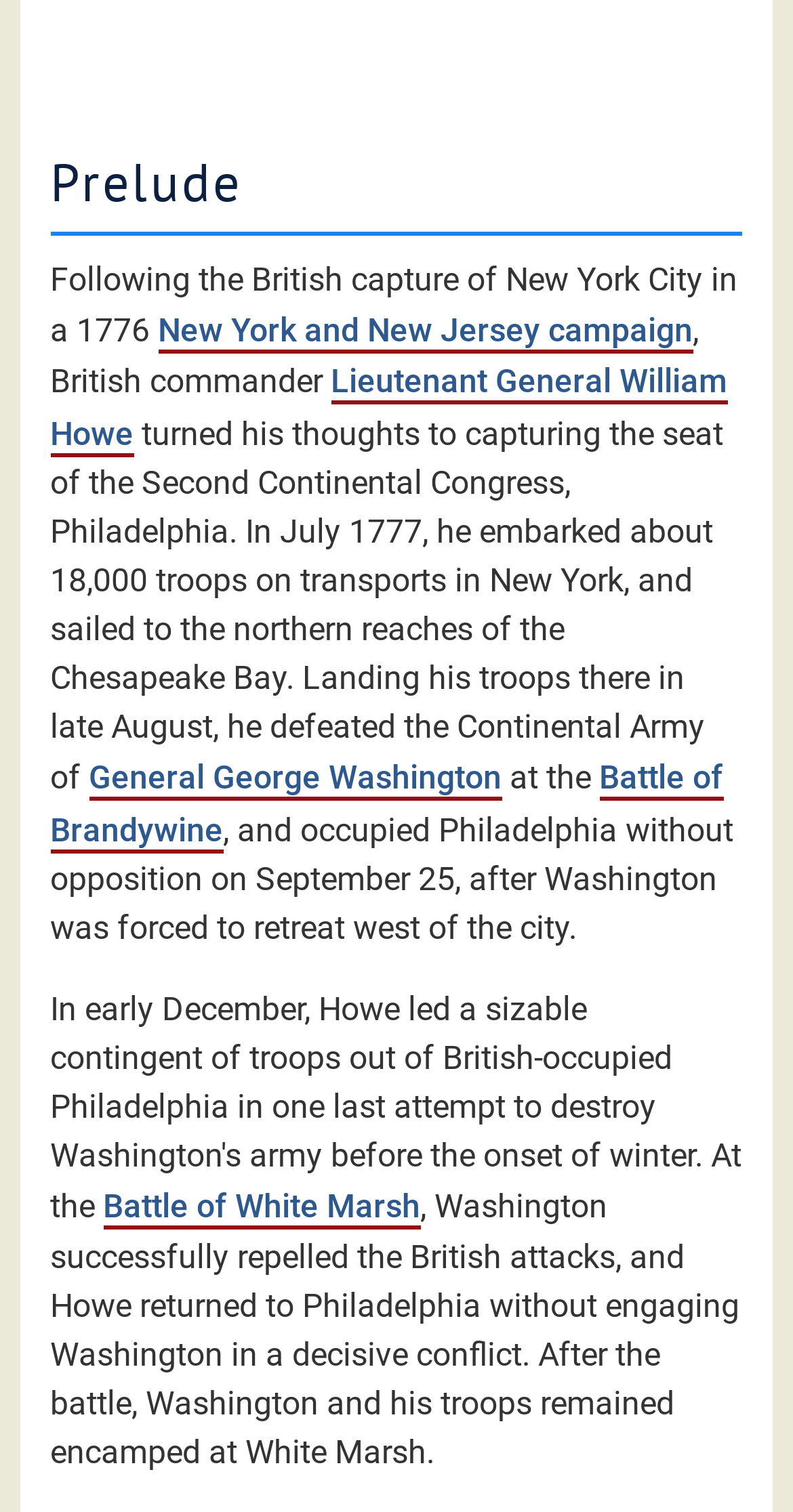Using the format (top-left x, top-left y, bottom-right x, bottom-right y), and given the element description, identify the bounding box coordinates within the screenshot: Battle of White Marsh

[0.13, 0.786, 0.53, 0.814]